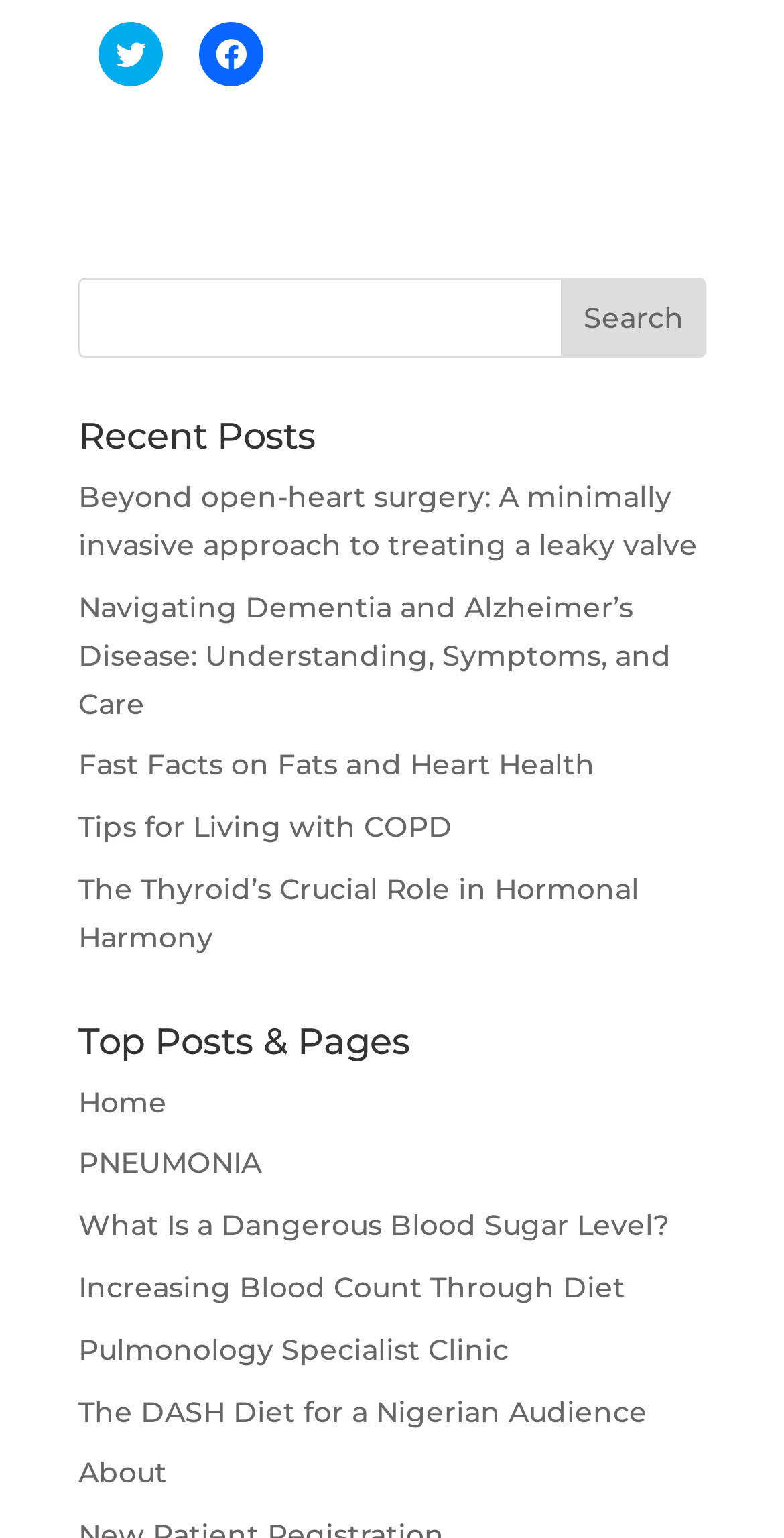Locate the bounding box coordinates of the clickable region necessary to complete the following instruction: "Read the recent post about heart surgery". Provide the coordinates in the format of four float numbers between 0 and 1, i.e., [left, top, right, bottom].

[0.1, 0.312, 0.89, 0.366]